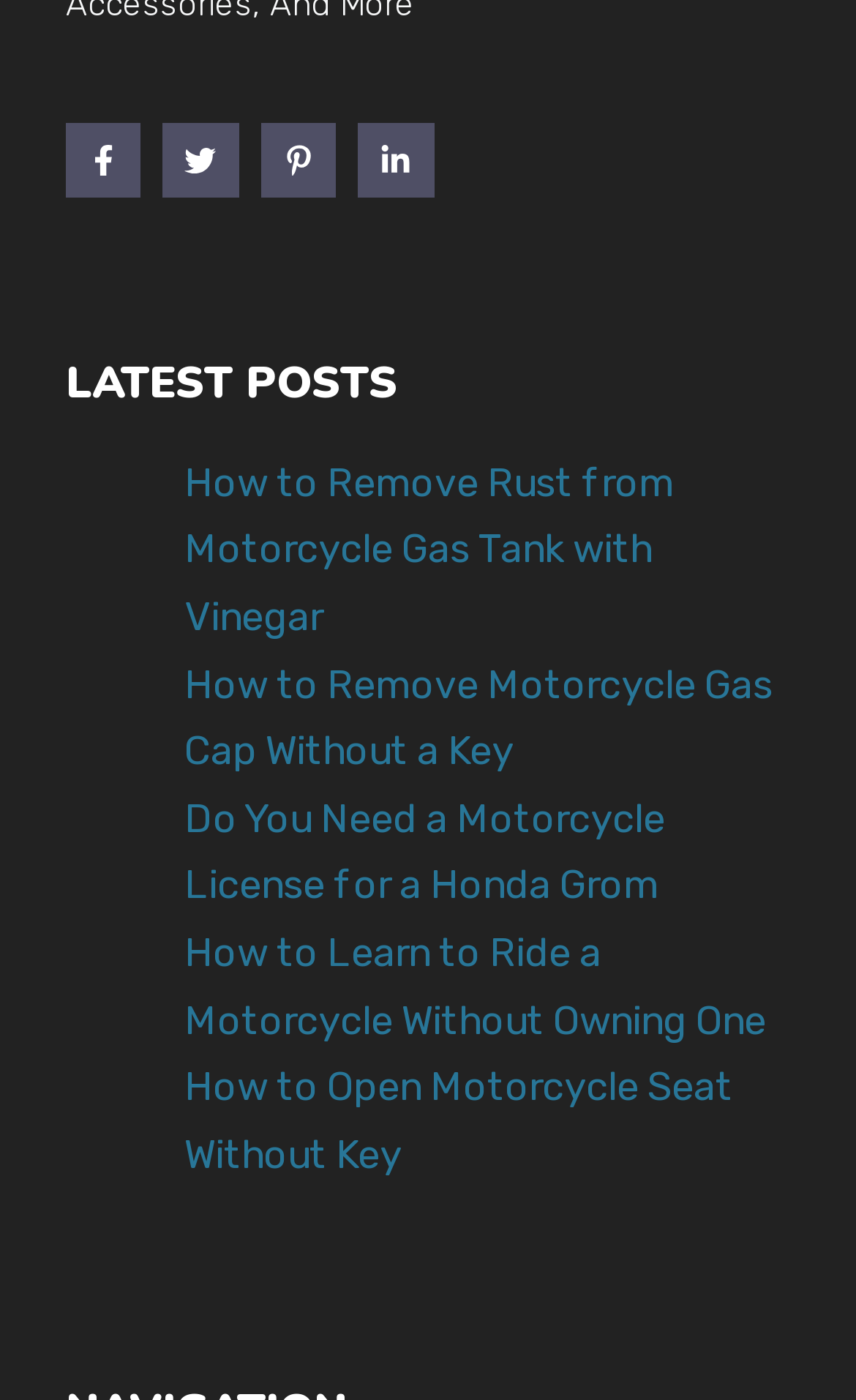Given the description of a UI element: "aria-label="Facebook"", identify the bounding box coordinates of the matching element in the webpage screenshot.

[0.077, 0.087, 0.165, 0.141]